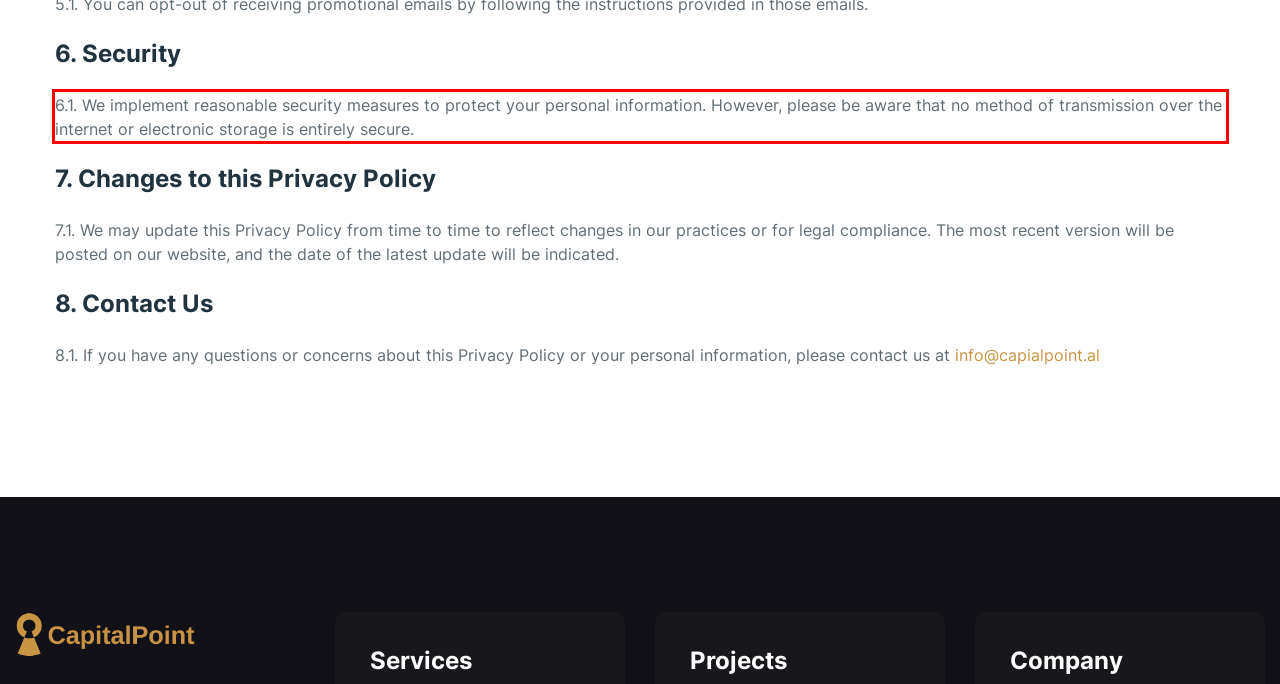Please examine the screenshot of the webpage and read the text present within the red rectangle bounding box.

6.1. We implement reasonable security measures to protect your personal information. However, please be aware that no method of transmission over the internet or electronic storage is entirely secure.